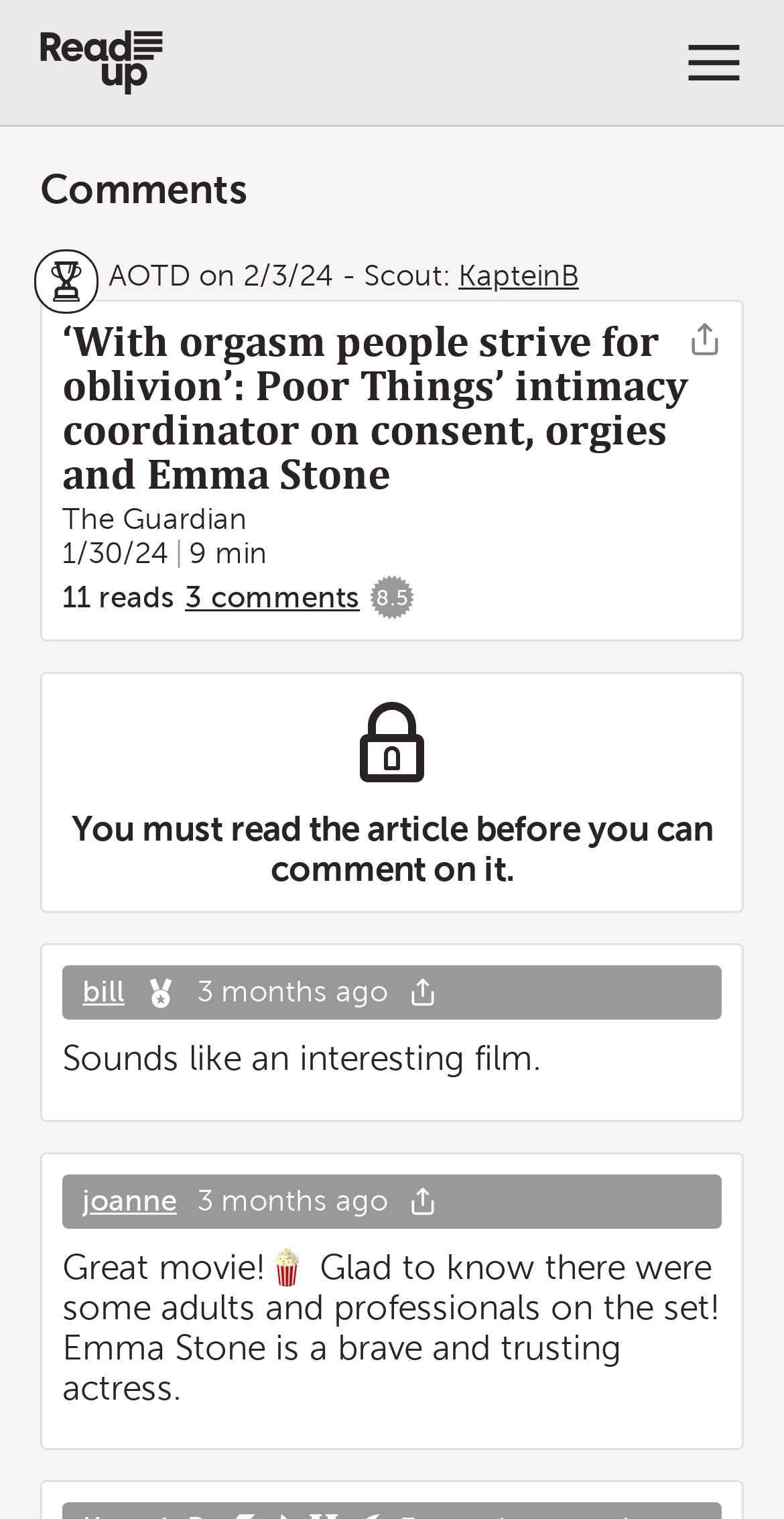Please identify the bounding box coordinates of where to click in order to follow the instruction: "Visit the Discord Community".

[0.103, 0.957, 0.51, 0.982]